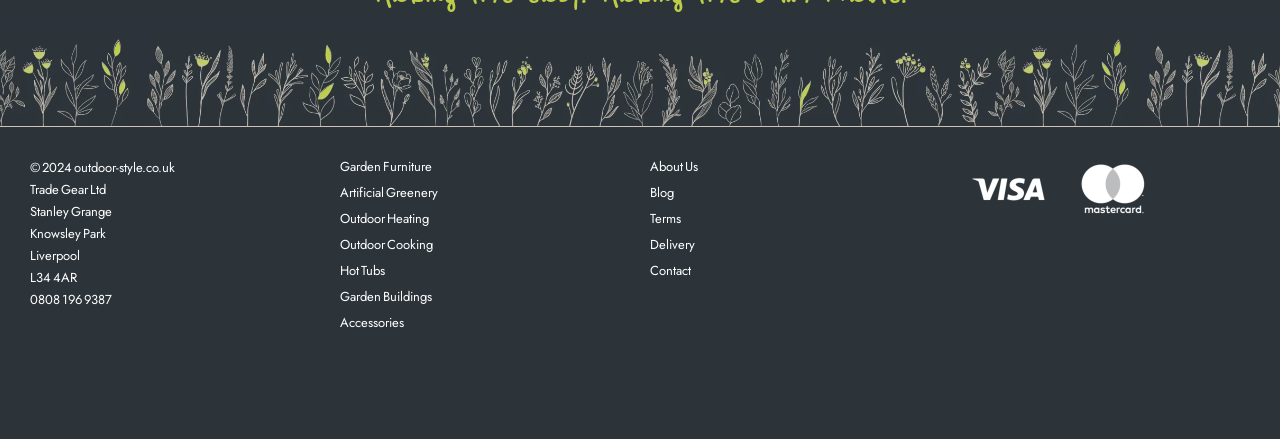What payment method is accepted?
Refer to the screenshot and deliver a thorough answer to the question presented.

The payment method accepted can be inferred from the images in the bottom-right section of the webpage. There are two images of the Mastercard logo, indicating that Mastercard is an accepted payment method.